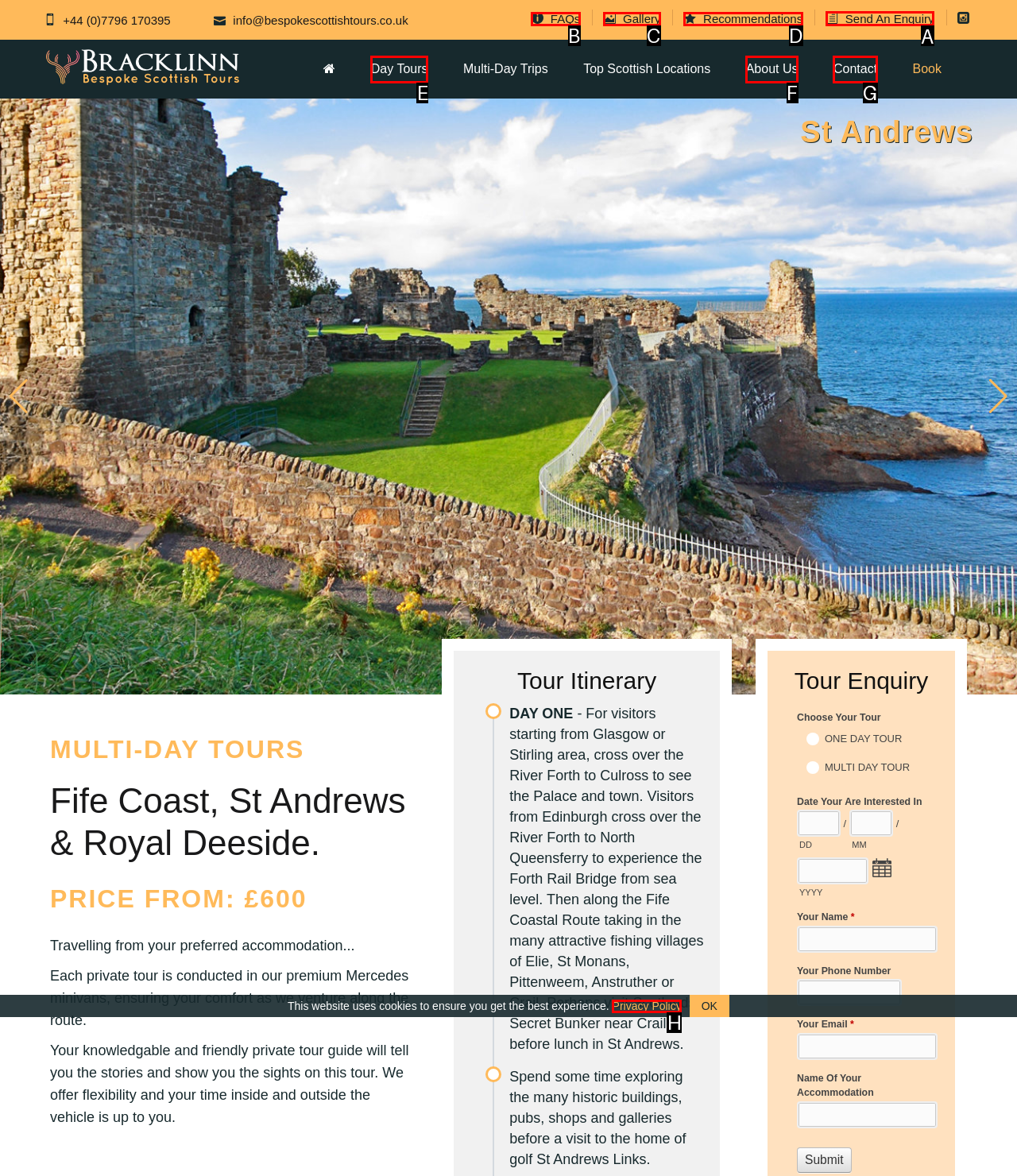Show which HTML element I need to click to perform this task: Read about Ornament Magazine featuring Jeanie Pratt Answer with the letter of the correct choice.

None